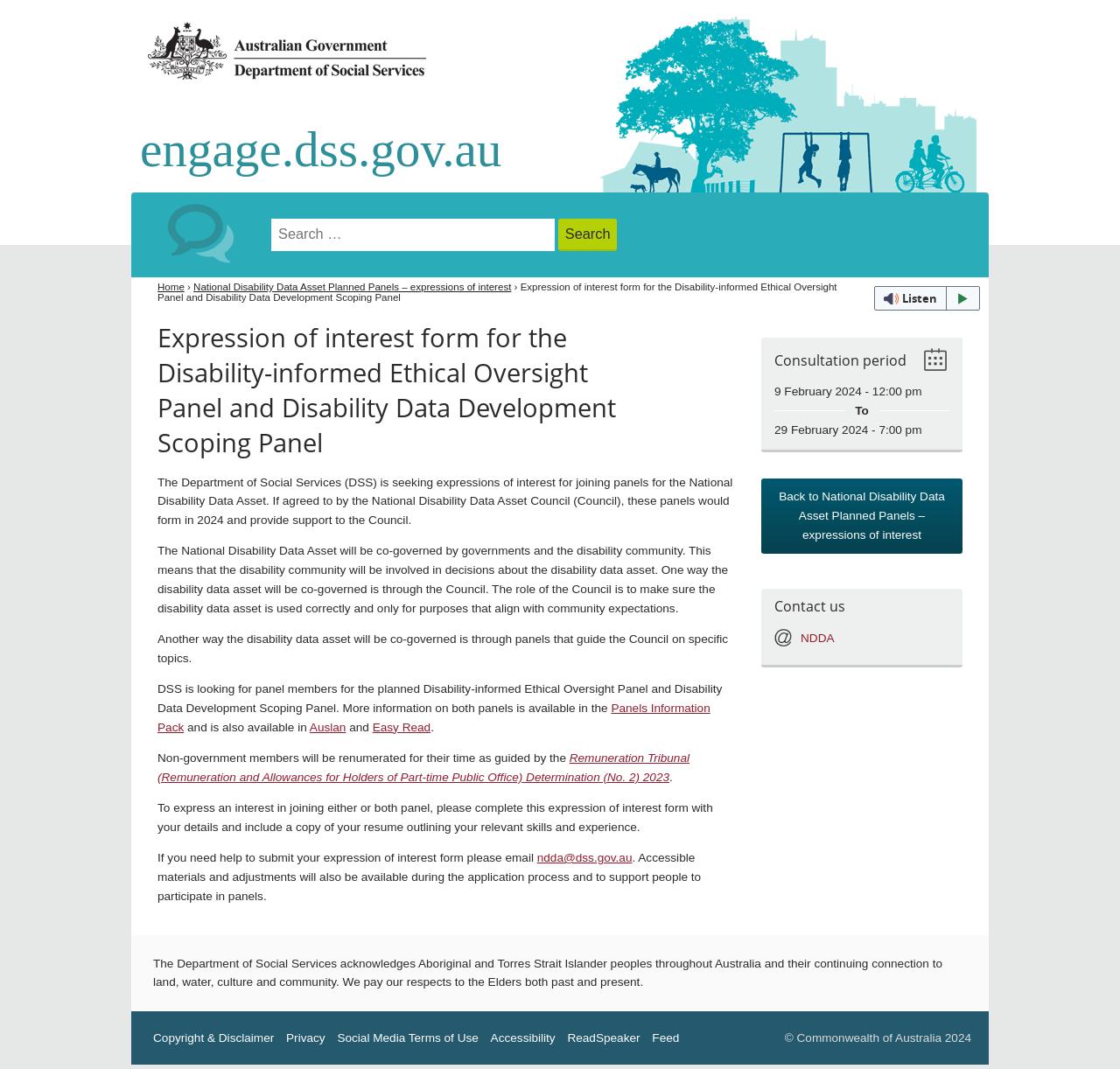How will non-government members be renumerated?
Offer a detailed and full explanation in response to the question.

I found the information about non-government members' remuneration by reading the text 'Non-government members will be renumerated for their time as guided by the Remuneration Tribunal (Remuneration and Allowances for Holders of Part‑time Public Office) Determination (No. 2) 2023'.